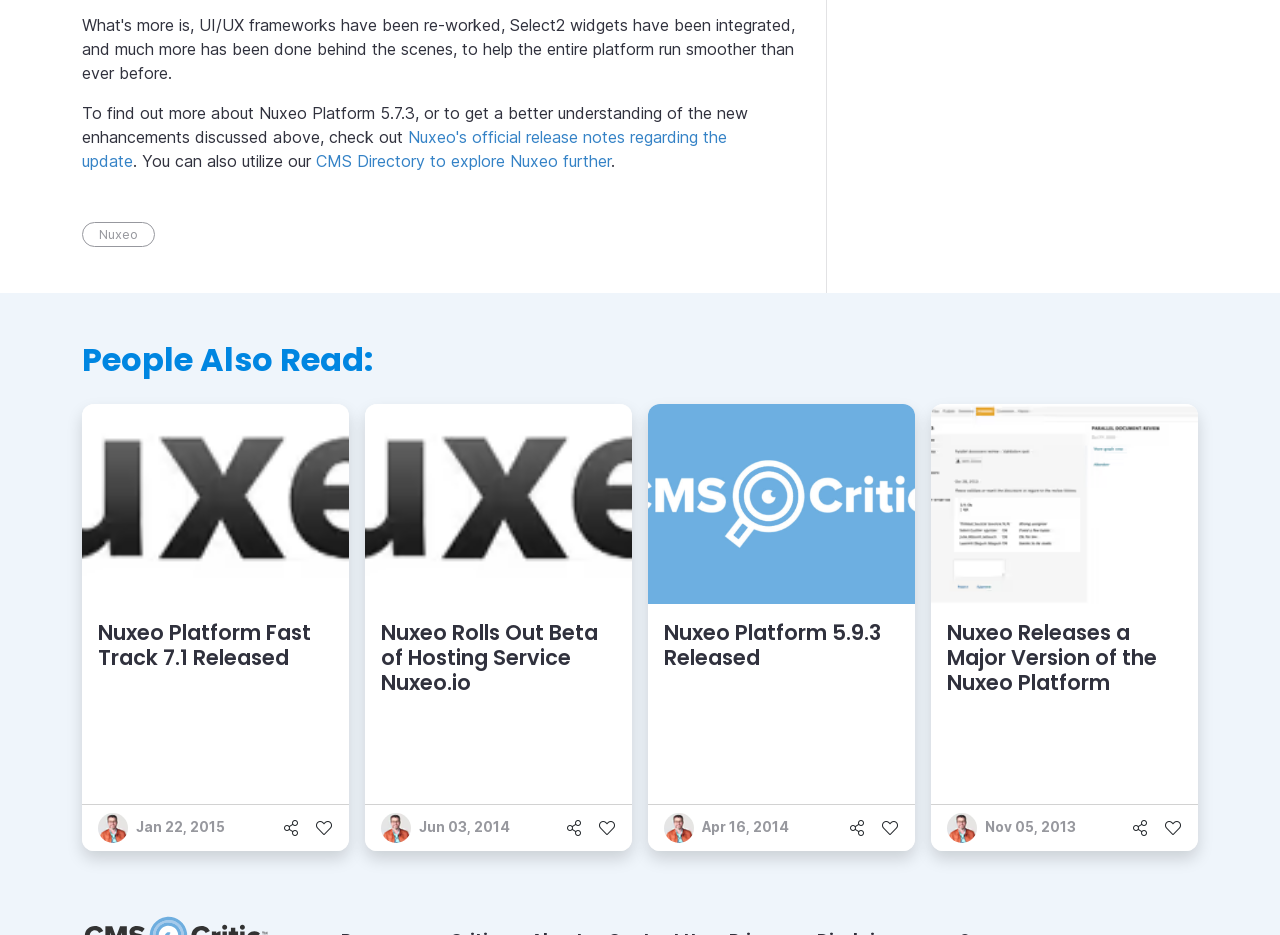Answer the question with a single word or phrase: 
What is the title of the first article?

Nuxeo Platform Fast Track 7.1 Released